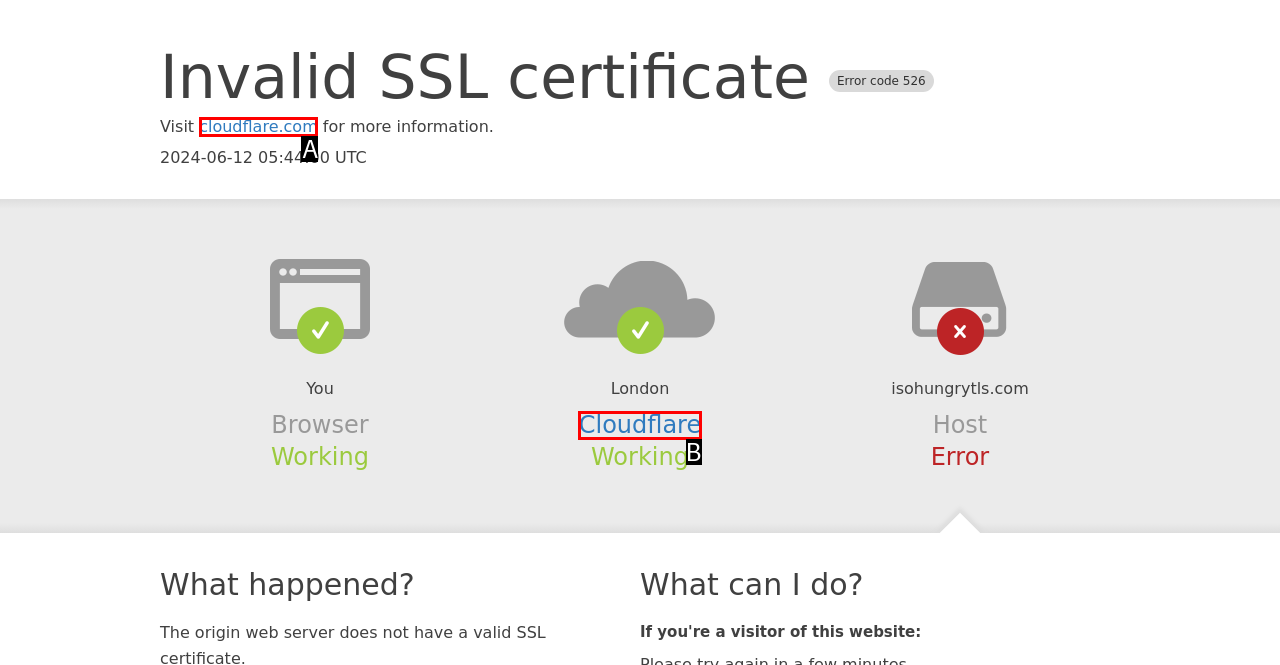Which lettered option matches the following description: cloudflare.com
Provide the letter of the matching option directly.

A